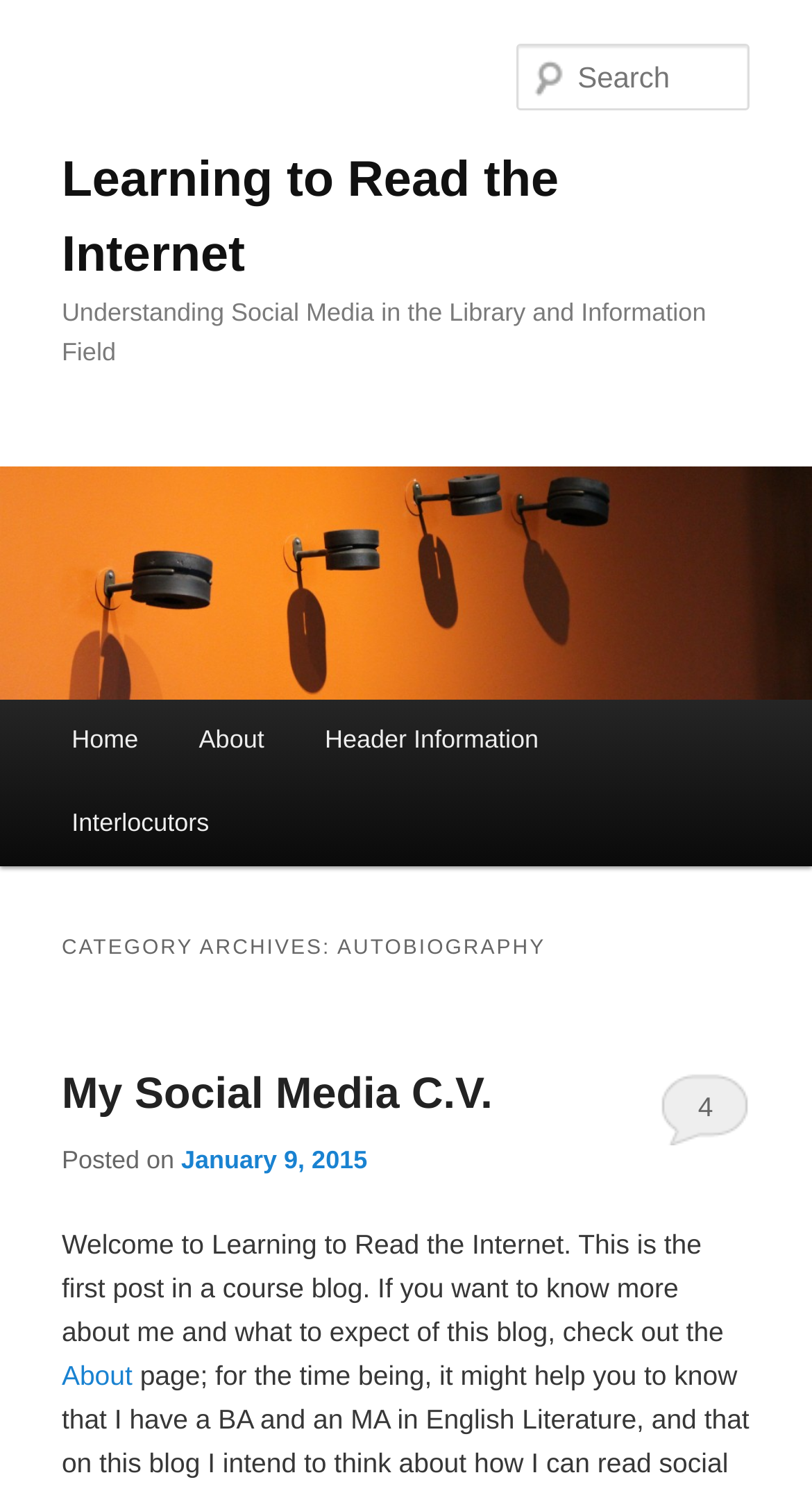Determine the bounding box coordinates of the clickable element necessary to fulfill the instruction: "Learn about the author". Provide the coordinates as four float numbers within the 0 to 1 range, i.e., [left, top, right, bottom].

[0.076, 0.912, 0.163, 0.933]